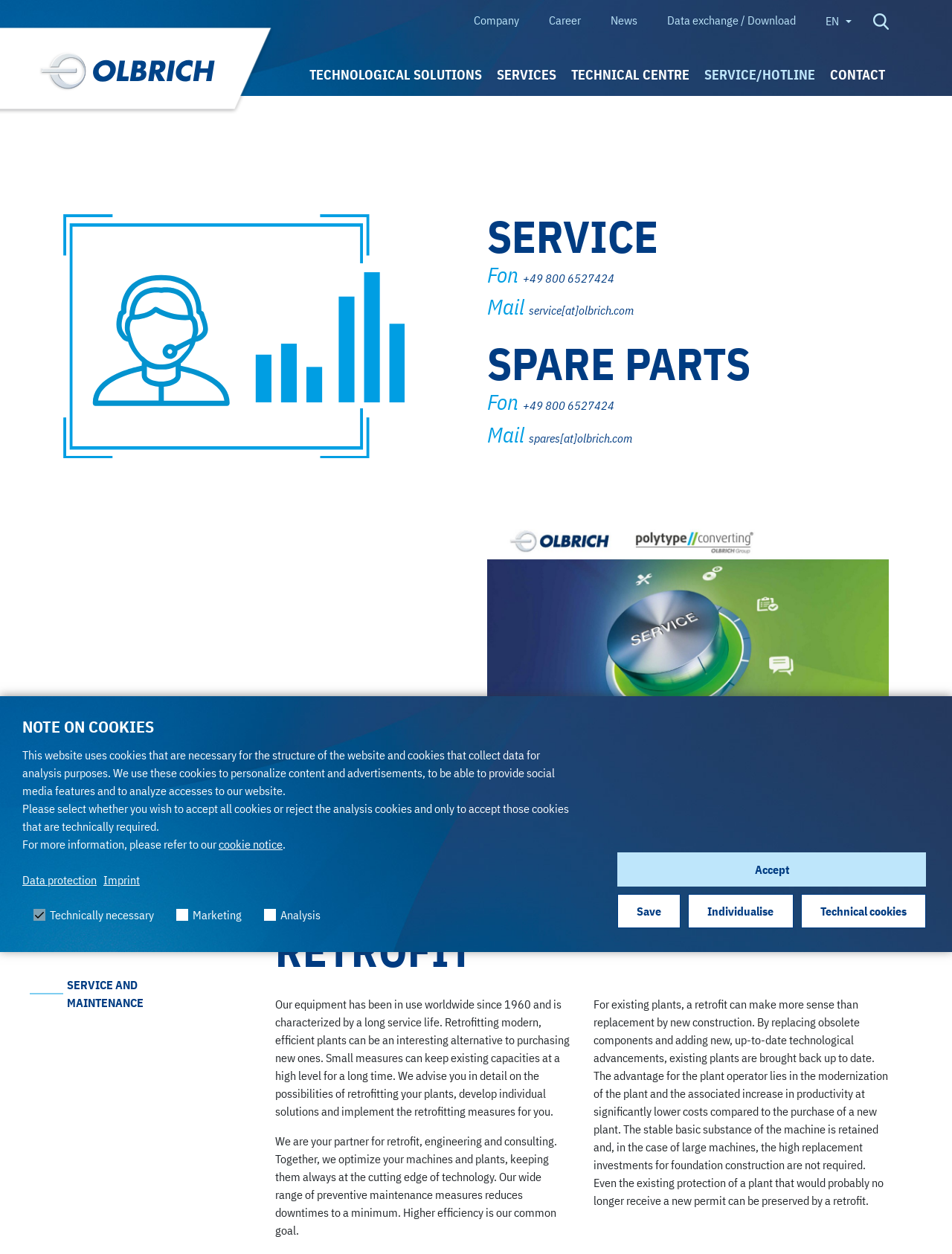Using the information in the image, give a comprehensive answer to the question: 
What is the benefit of retrofitting existing plants?

I found the benefit of retrofitting existing plants by reading the text in the 'RETROFIT' section, which explains that retrofitting existing plants can be done at significantly lower costs compared to the purchase of a new plant.